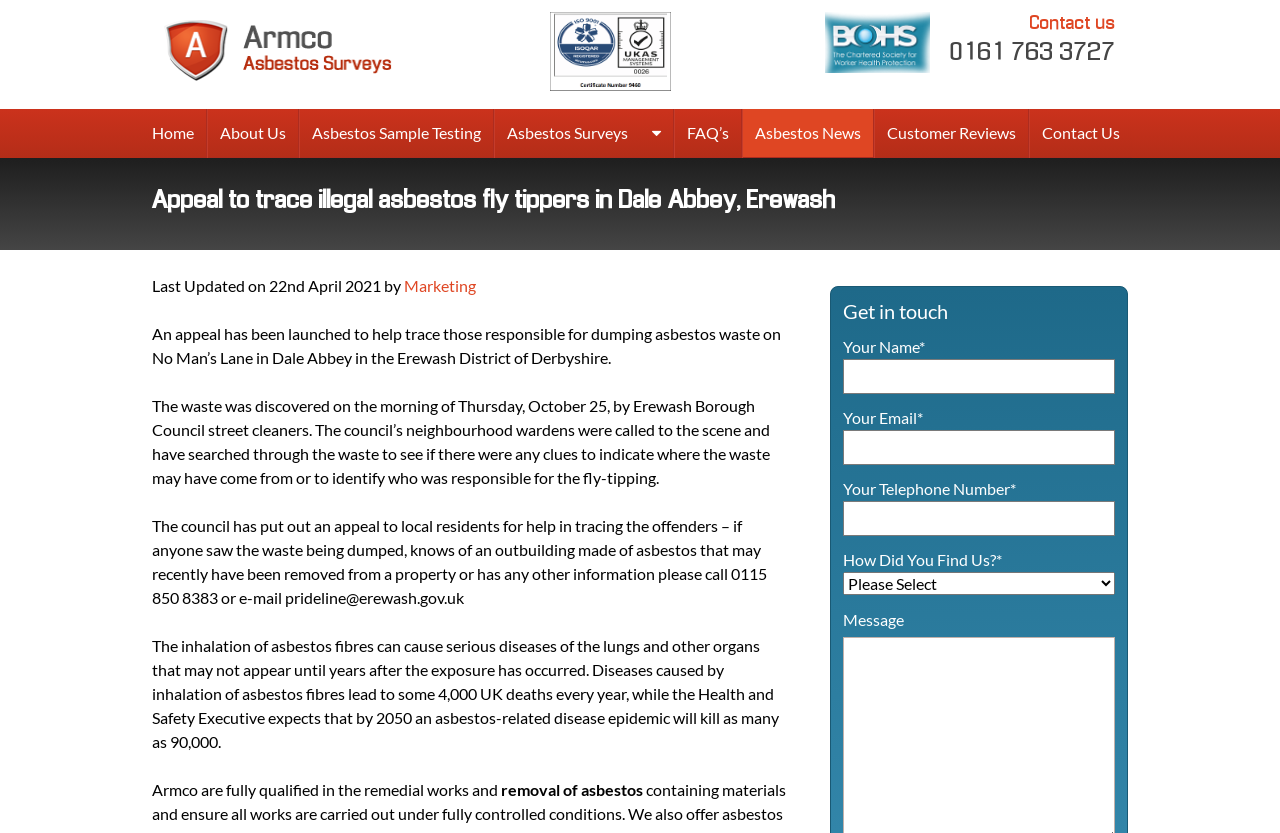Offer a detailed explanation of the webpage layout and contents.

The webpage is about an appeal to trace illegal asbestos fly tippers in Dale Abbey, Erewash. At the top, there is a heading "Asbestos Training Armco Asbestos Surveys" with a link and an image. To the right of this, there are three more links with images: "Contact us 0161 763 3727", "BOHS Member", and "Chas accredited logo". Below these, there is a navigation menu with links to "Home", "About Us", "Asbestos Sample Testing", "Asbestos Surveys", and more.

The main content of the page is an article about the appeal to trace those responsible for dumping asbestos waste. The article is divided into several paragraphs, with a heading "Appeal to trace illegal asbestos fly tippers in Dale Abbey, Erewash" at the top. The text describes how the waste was discovered by Erewash Borough Council street cleaners and how the council's neighborhood wardens searched for clues. The article also mentions the dangers of asbestos and how Armco is fully qualified in remedial works and removal of asbestos.

To the right of the article, there is a form with fields for "Your Name*", "Your Email*", "Your Telephone Number*", and "How Did You Find Us?*". There is also a "Message" field and a submit button, although it is not explicitly mentioned.

At the bottom of the page, there is a link to "Marketing" and a note about the page being last updated on 22nd April 2021.